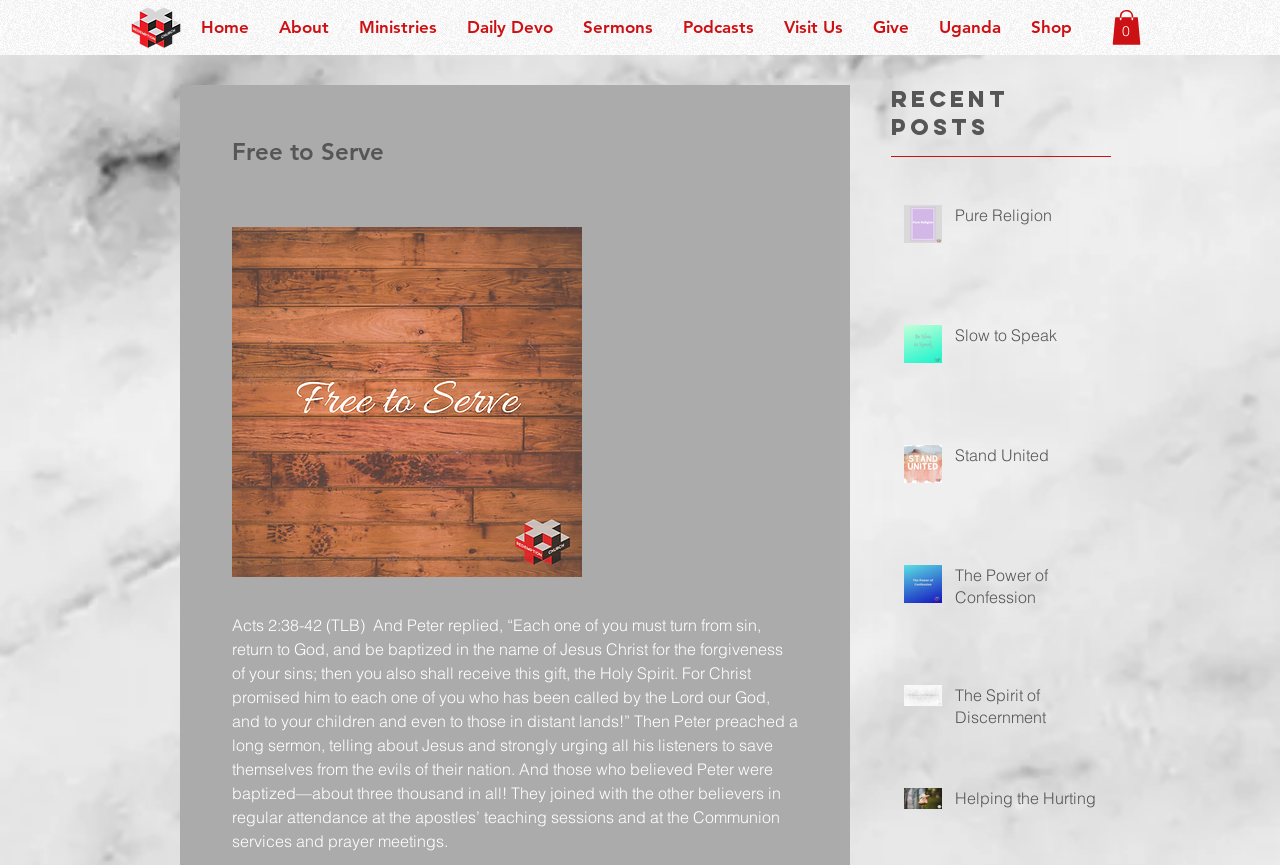Determine the bounding box coordinates of the area to click in order to meet this instruction: "Click the 'Home' link".

[0.145, 0.01, 0.206, 0.052]